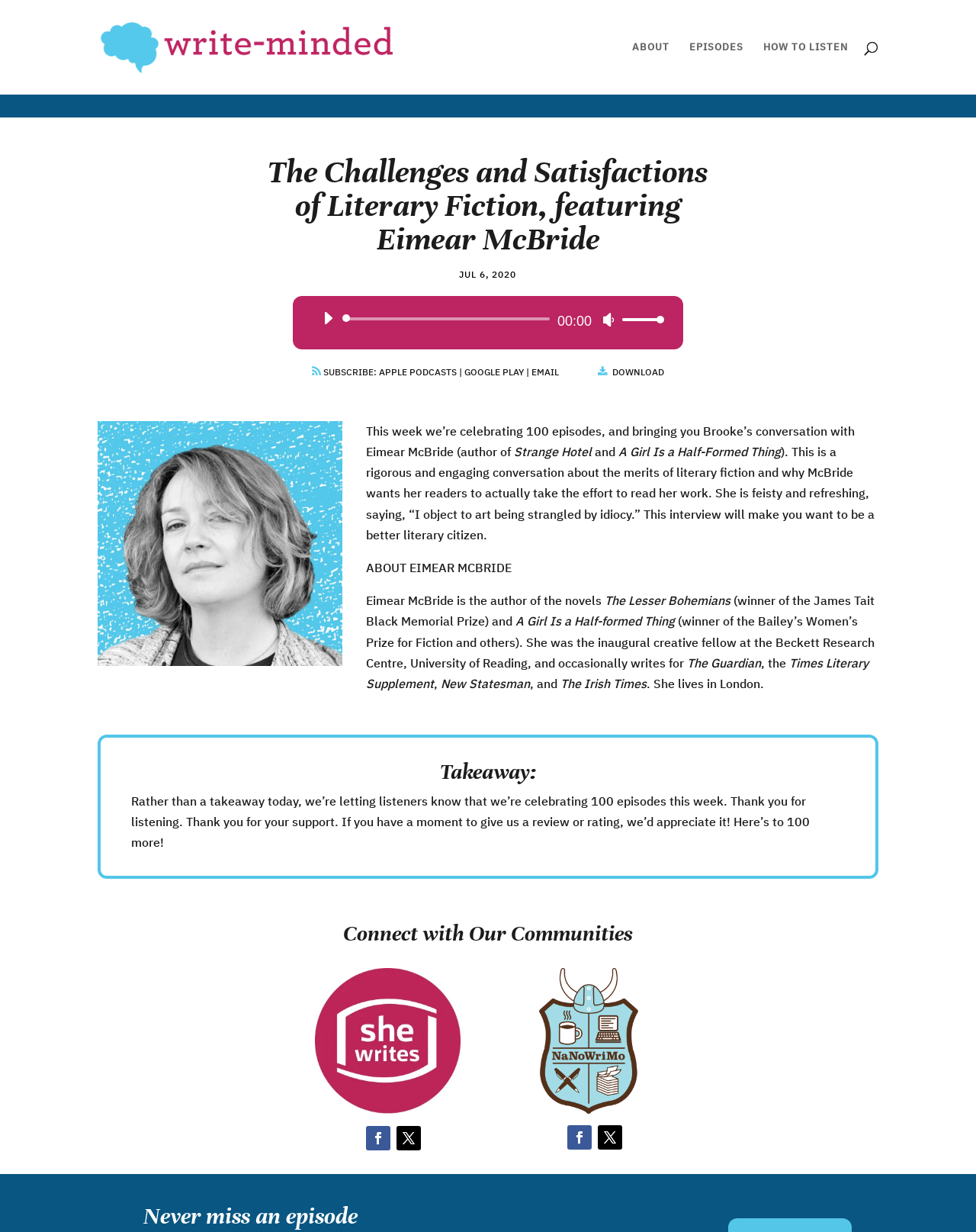Please specify the bounding box coordinates for the clickable region that will help you carry out the instruction: "Subscribe to the podcast on Apple Podcasts".

[0.388, 0.297, 0.468, 0.306]